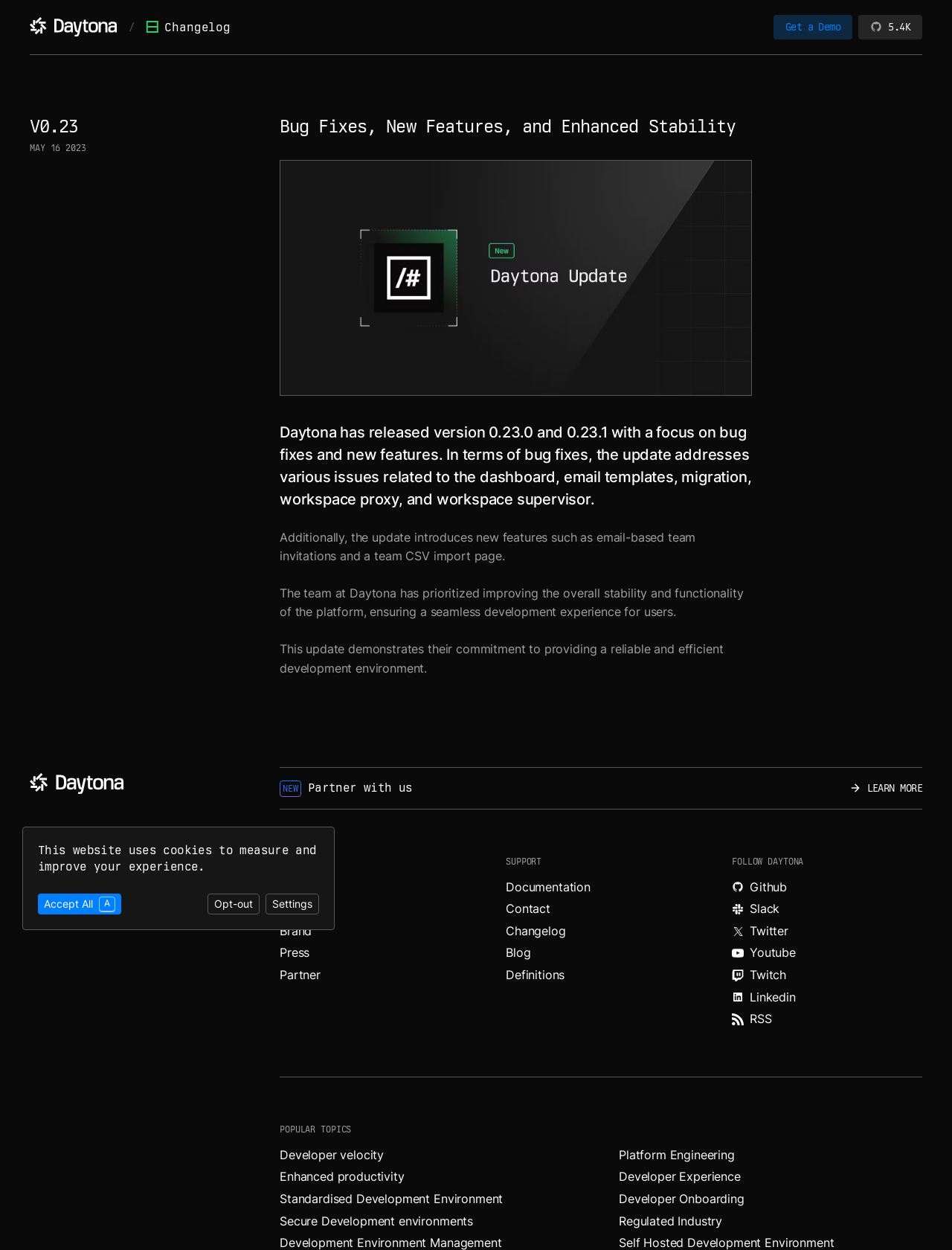What are the popular topics mentioned?
Refer to the image and give a detailed response to the question.

The popular topics mentioned at the bottom of the webpage include Developer velocity, Platform Engineering, Enhanced productivity, and several others, which are likely related to the features and benefits of using Daytona.